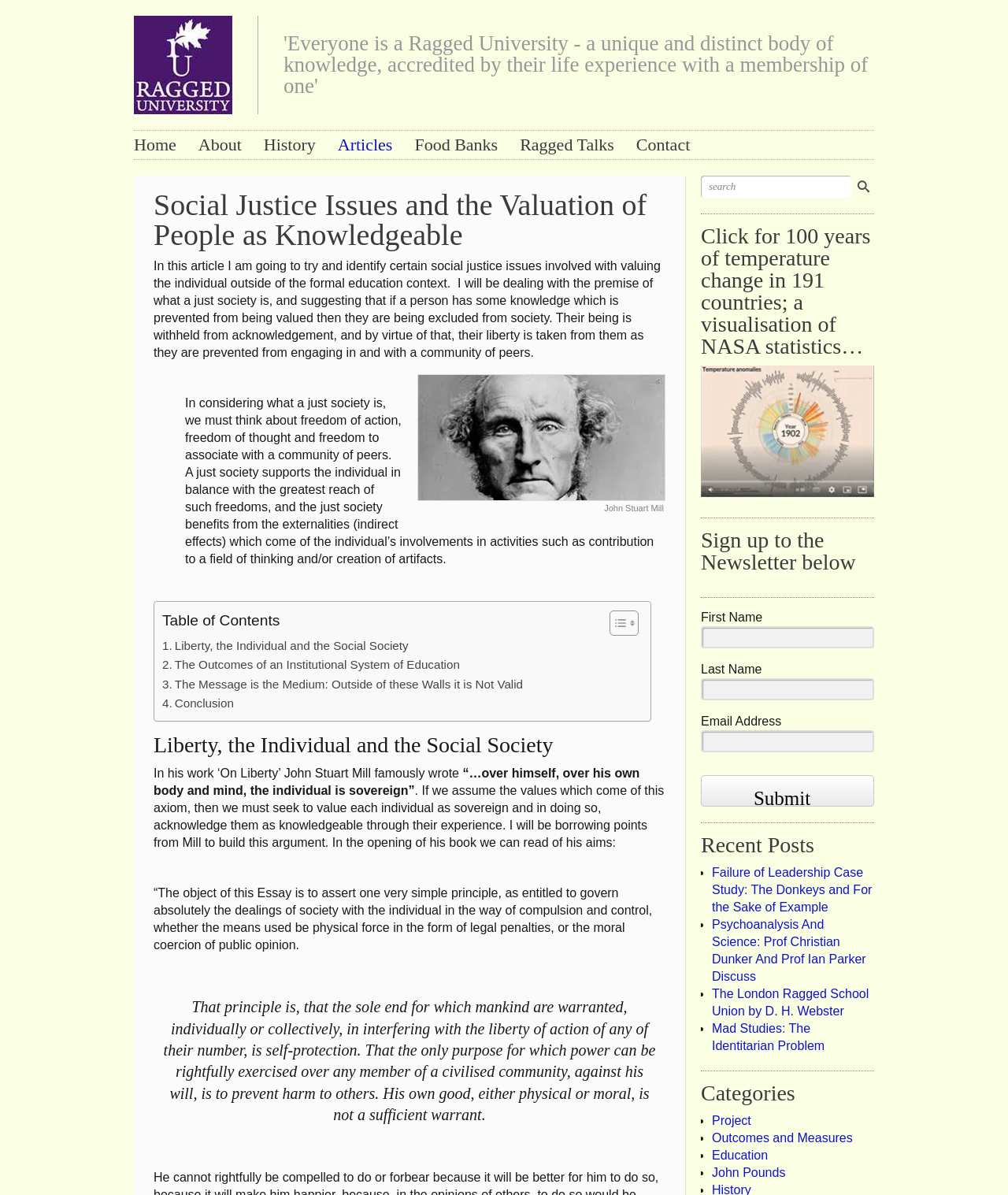Please find the bounding box coordinates for the clickable element needed to perform this instruction: "Click on the 'Ragged University' link".

[0.133, 0.032, 0.23, 0.069]